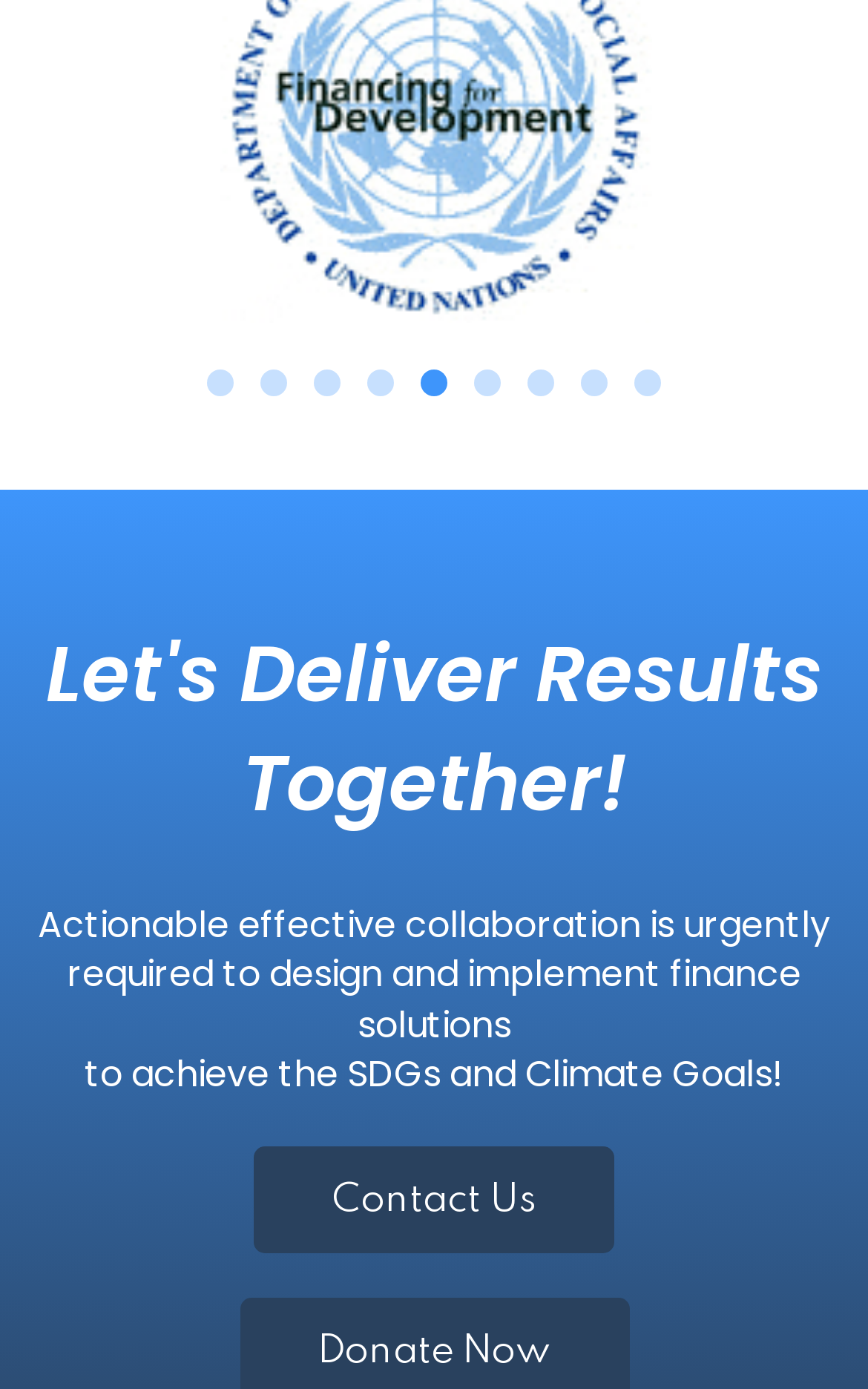Please locate the bounding box coordinates of the element that needs to be clicked to achieve the following instruction: "go to slide 9". The coordinates should be four float numbers between 0 and 1, i.e., [left, top, right, bottom].

[0.731, 0.266, 0.762, 0.285]